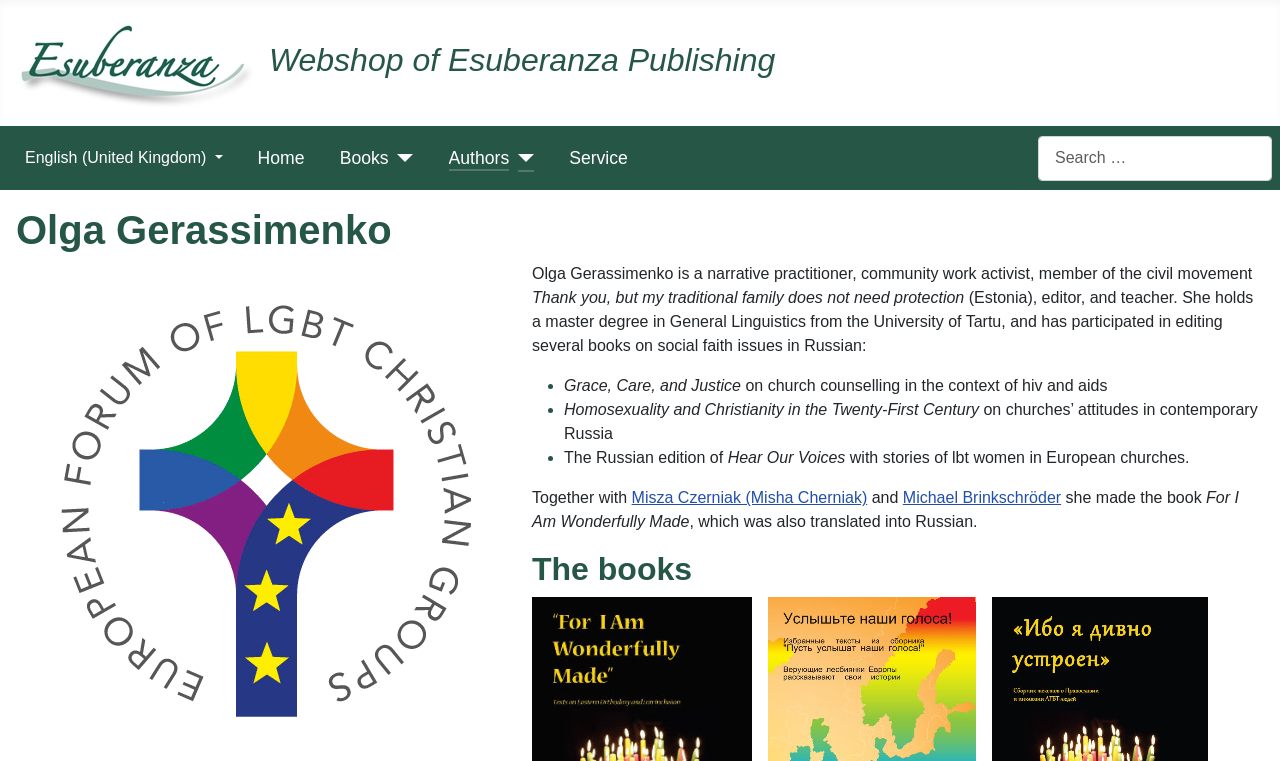What is the language currently selected?
Based on the image, give a concise answer in the form of a single word or short phrase.

English (United Kingdom)